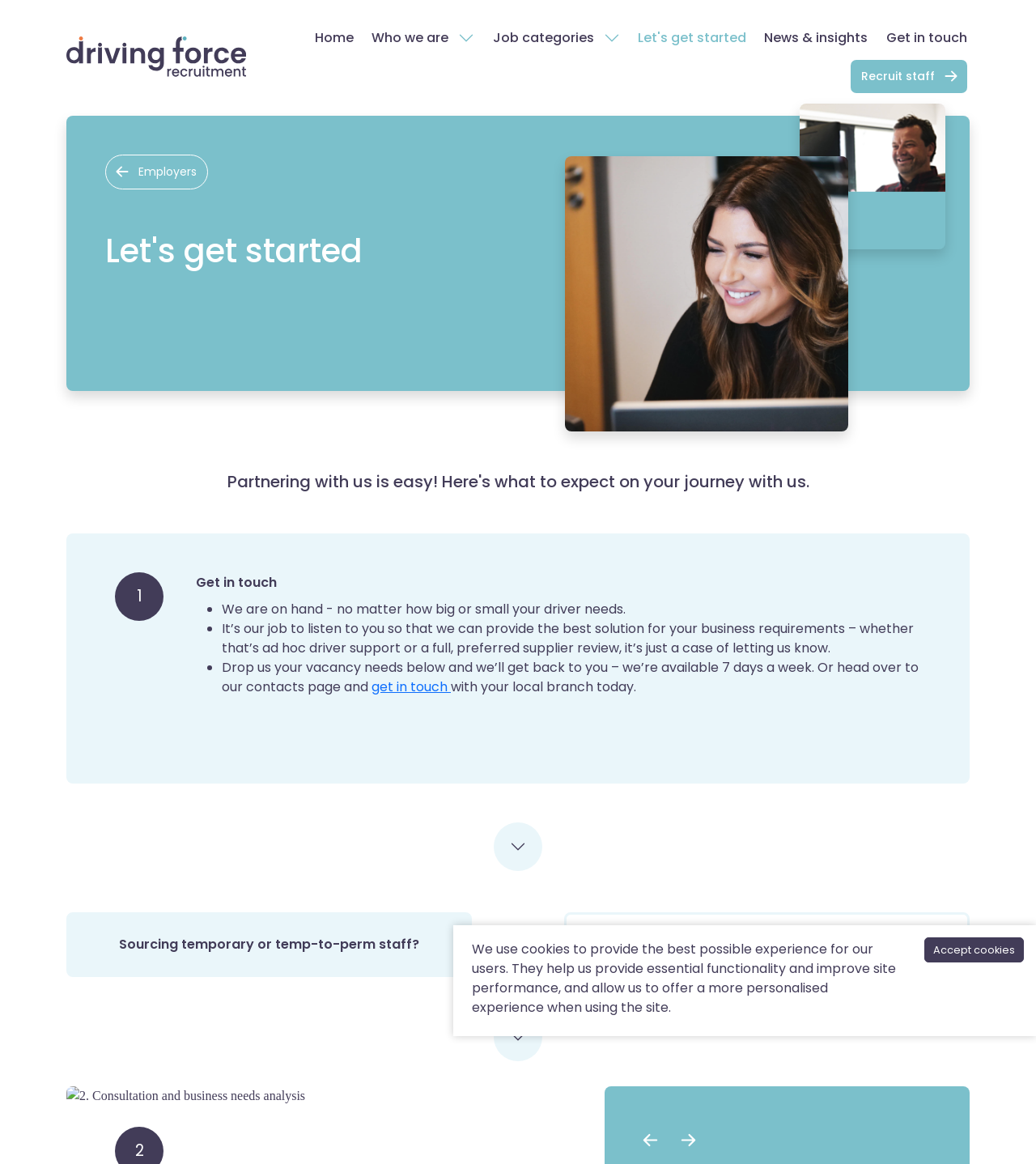Answer the question below in one word or phrase:
What is the main purpose of the website?

Commercial driving industry